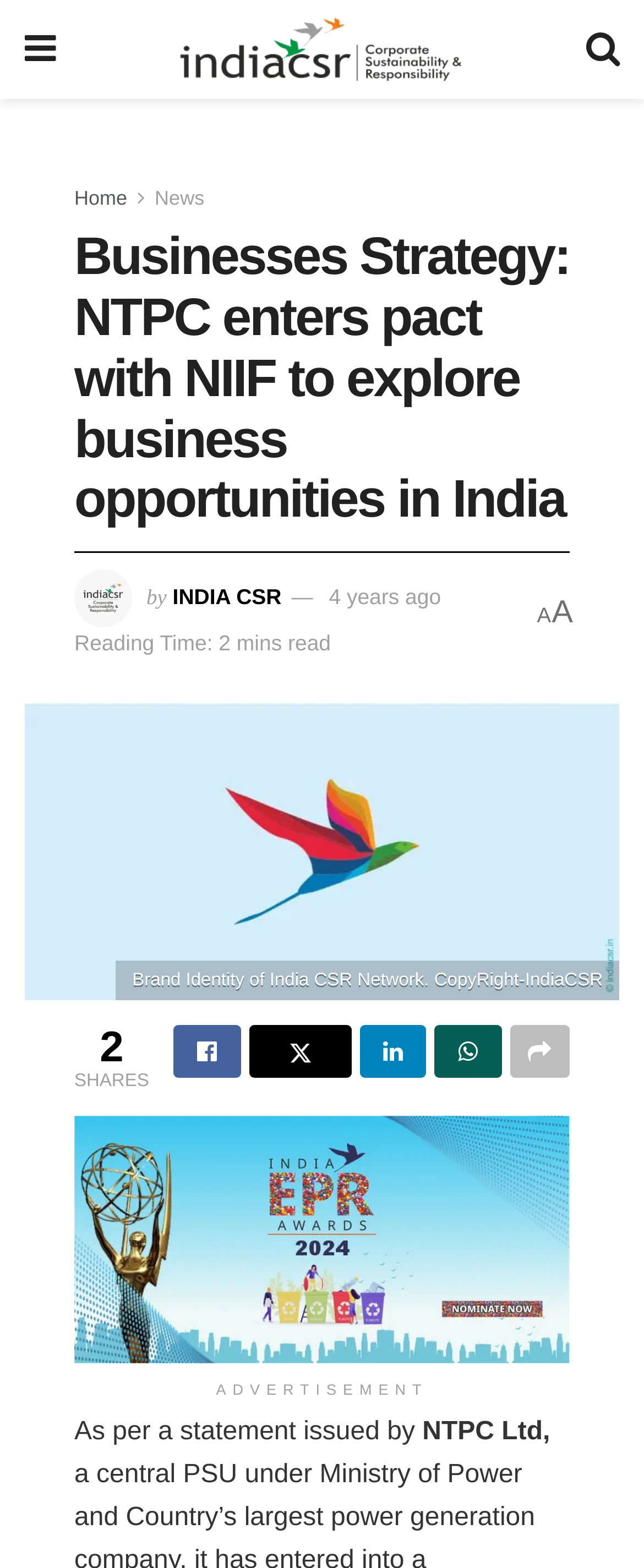What is the reading time of the article?
Using the image, elaborate on the answer with as much detail as possible.

The reading time of the article is mentioned below the title of the article, which is 'Businesses Strategy: NTPC enters pact with NIIF to explore business opportunities in India'. The text 'Reading Time: 2 mins read' indicates the reading time of the article.